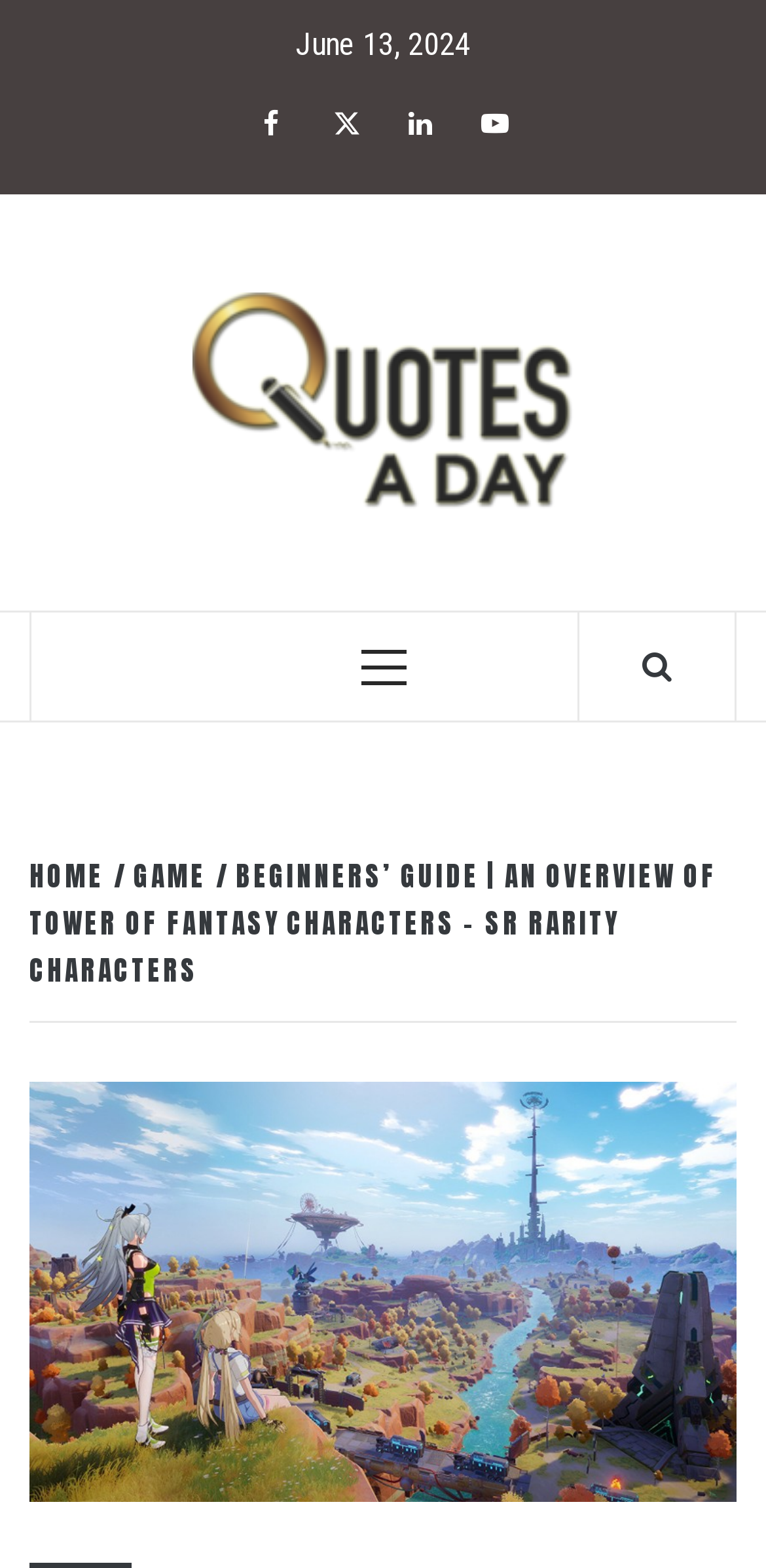What is the date mentioned on the webpage?
Please give a detailed and elaborate explanation in response to the question.

The date is mentioned at the top of the webpage, in a static text element with a bounding box of [0.386, 0.016, 0.614, 0.04].